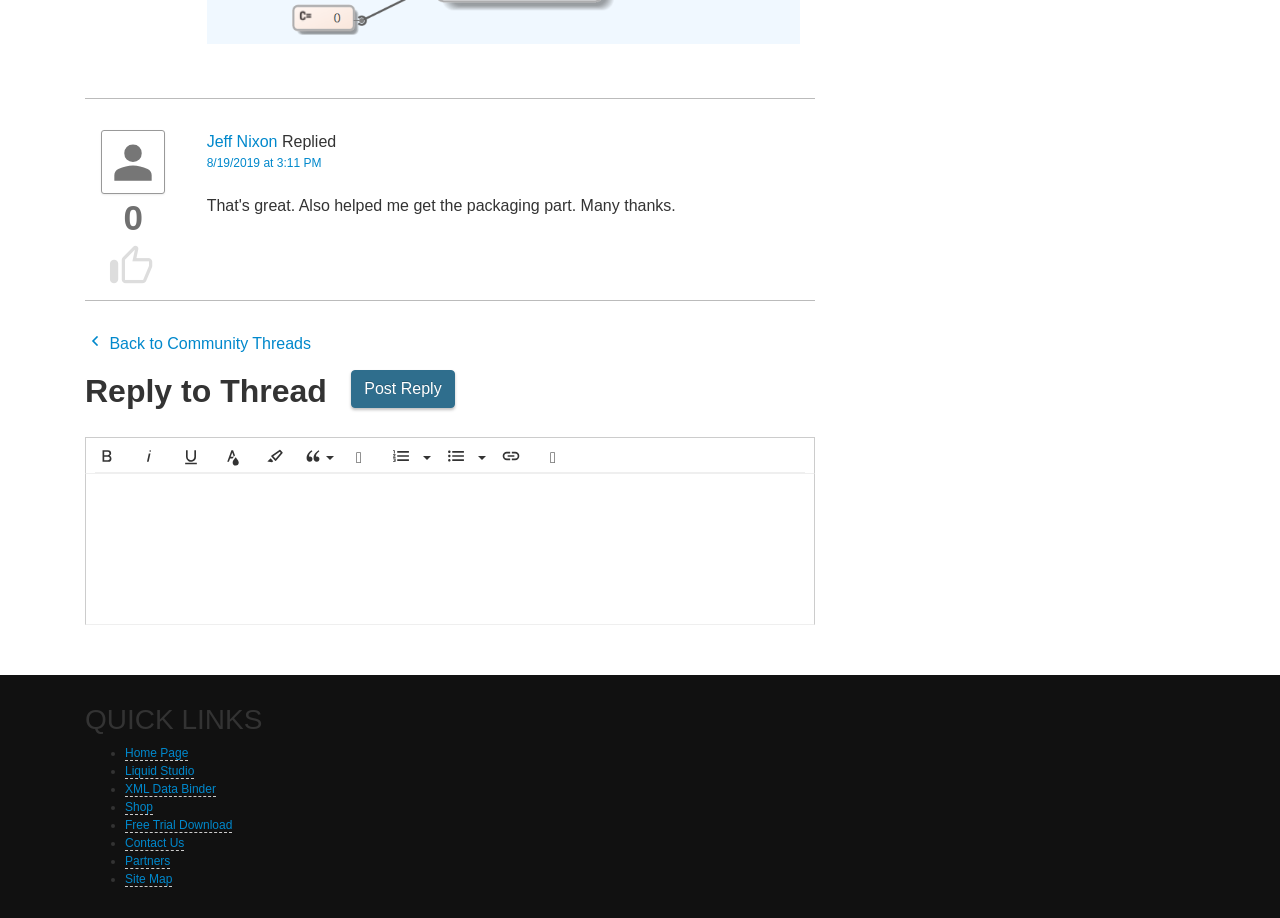Identify the bounding box of the HTML element described as: "parent_node: Unordered List title="Unordered List"".

[0.369, 0.477, 0.381, 0.514]